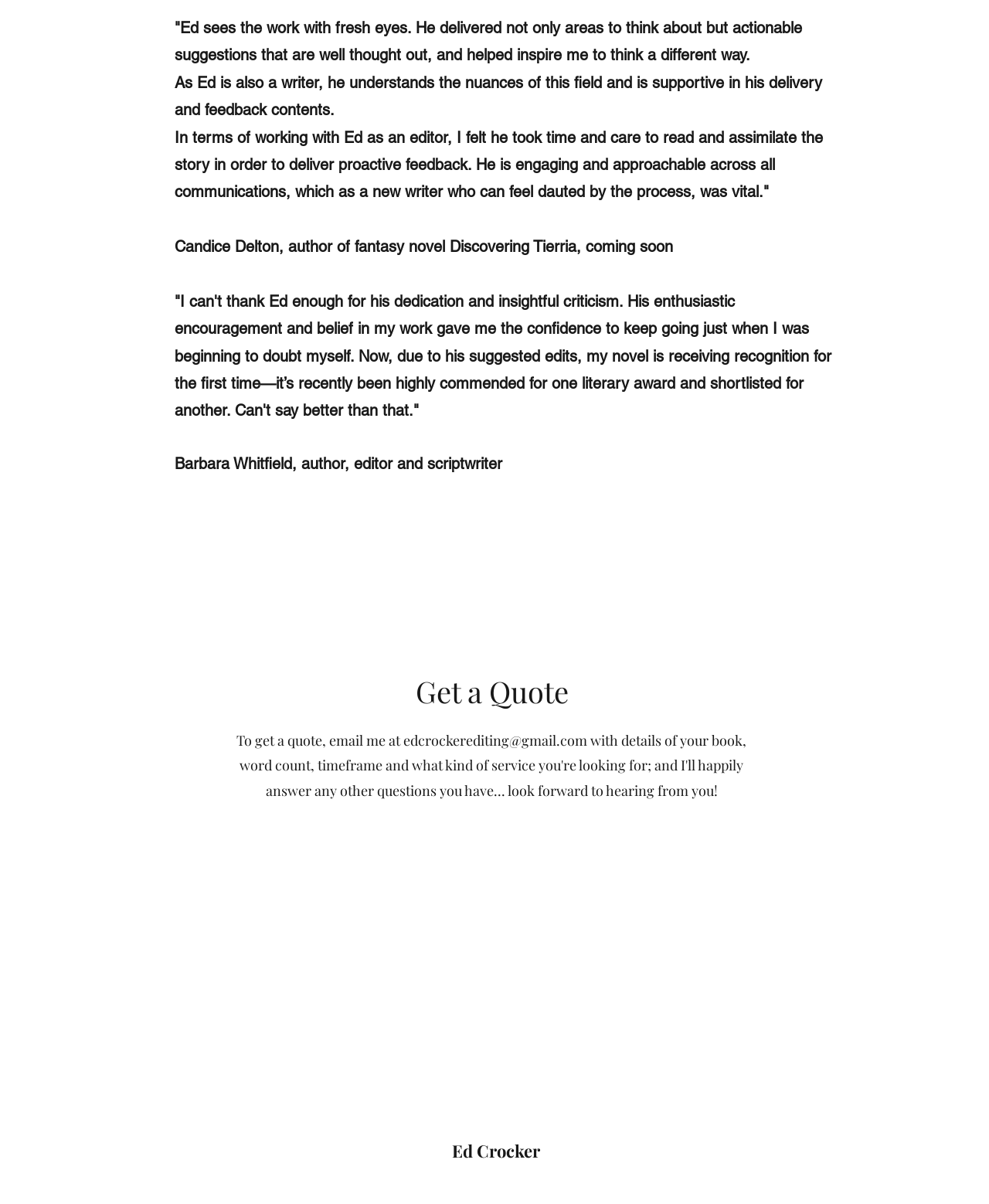Locate and provide the bounding box coordinates for the HTML element that matches this description: "edcrockerediting@gmail.com".

[0.408, 0.607, 0.594, 0.622]